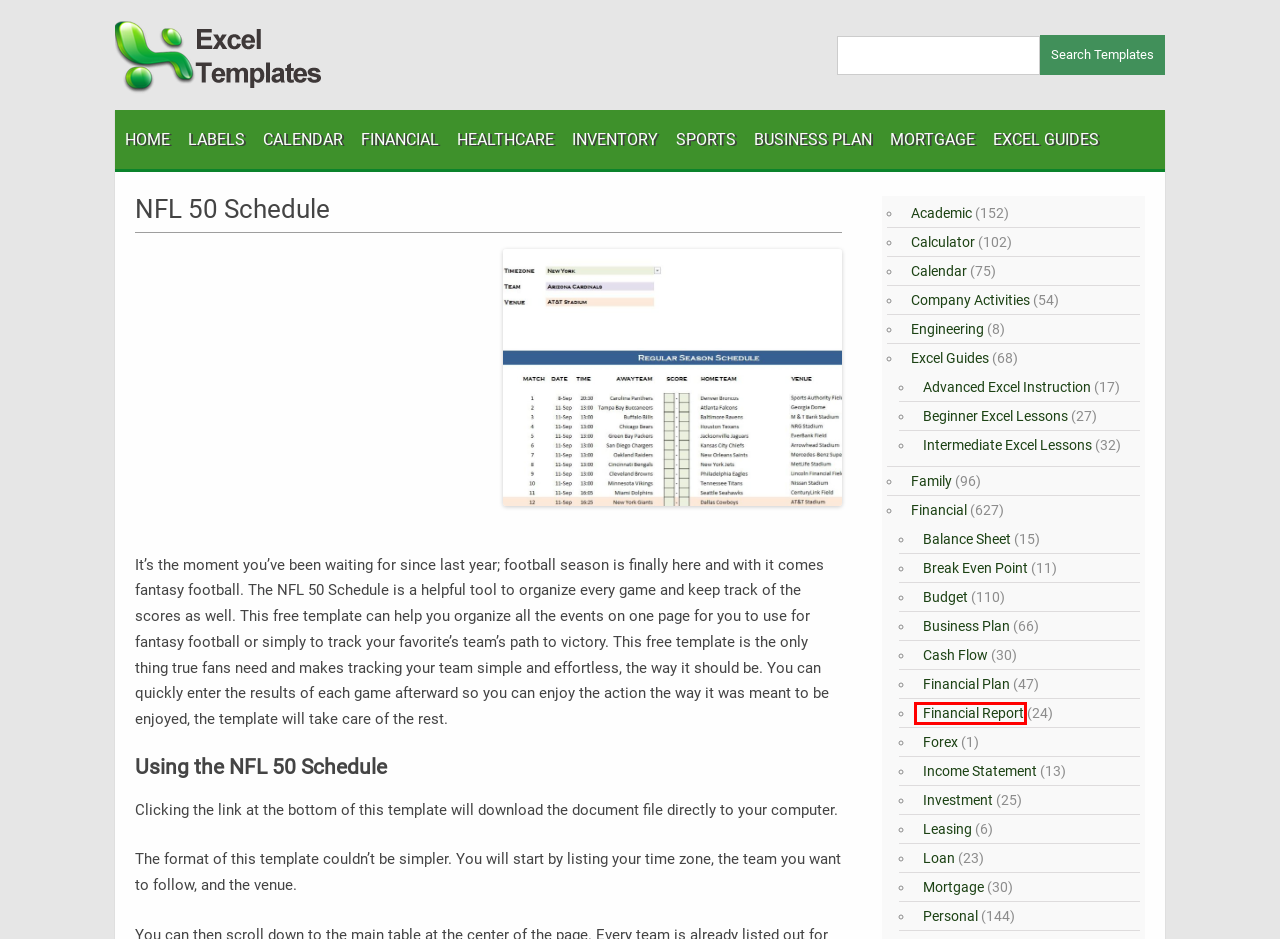Examine the screenshot of a webpage with a red bounding box around a UI element. Your task is to identify the webpage description that best corresponds to the new webpage after clicking the specified element. The given options are:
A. Excel Financial Templates | Financial Excel Templates
B. Excel Templates | Excel Spreadsheets
C. Business Plan | Business Plan Template
D. Financial Report Template | Financial Reporting and Analysis
E. Balance Sheet Template Excel | Excel Balance Sheet
F. Loan Calculator | Personal Loan Calculator
G. Family Budget Excel | Family Budget Worksheet Excel
H. Sports Templates | Sports Brackets

D